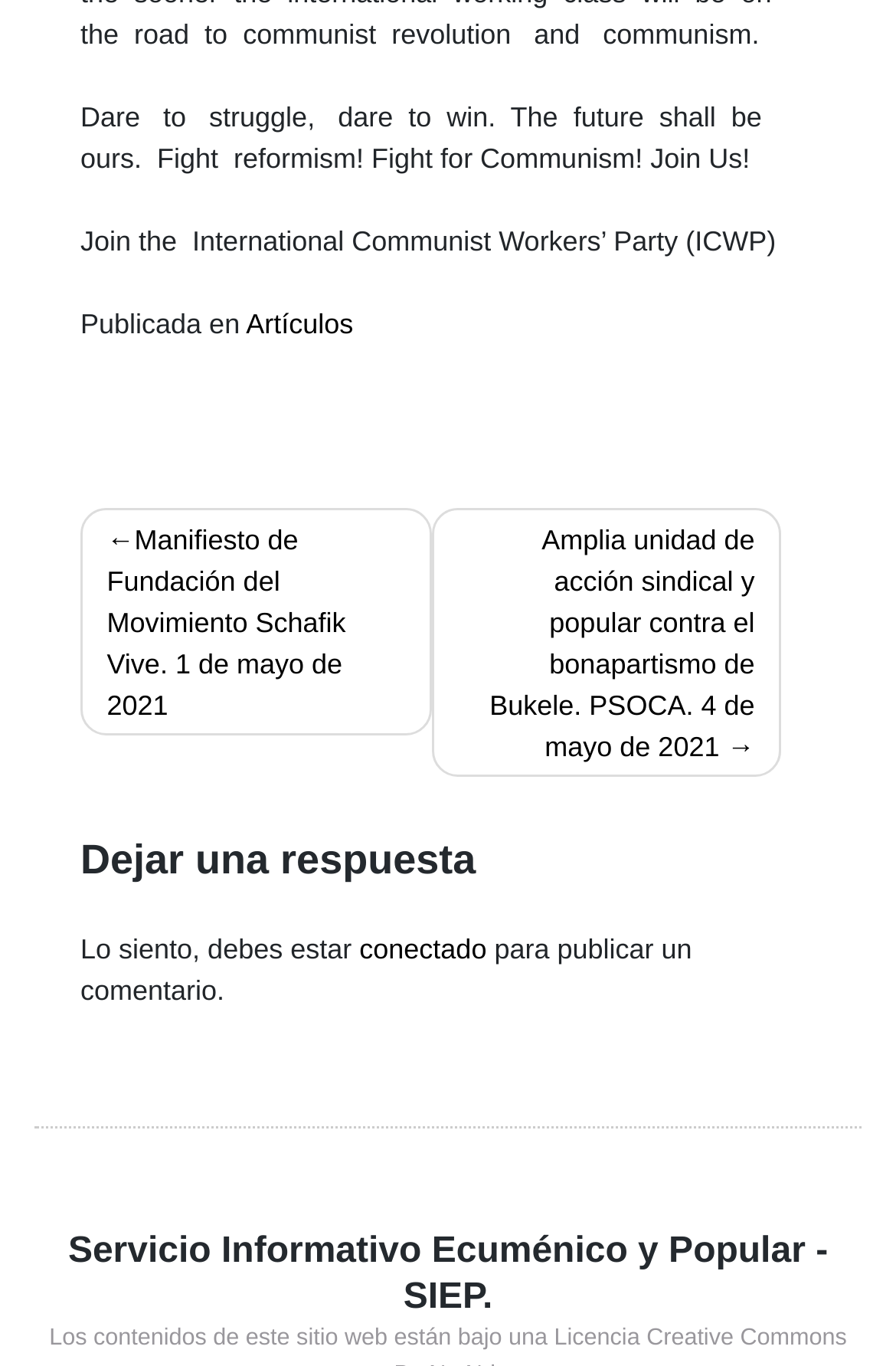Please give a concise answer to this question using a single word or phrase: 
What is the name of the service mentioned at the bottom?

Servicio Informativo Ecuménico y Popular - SIEP